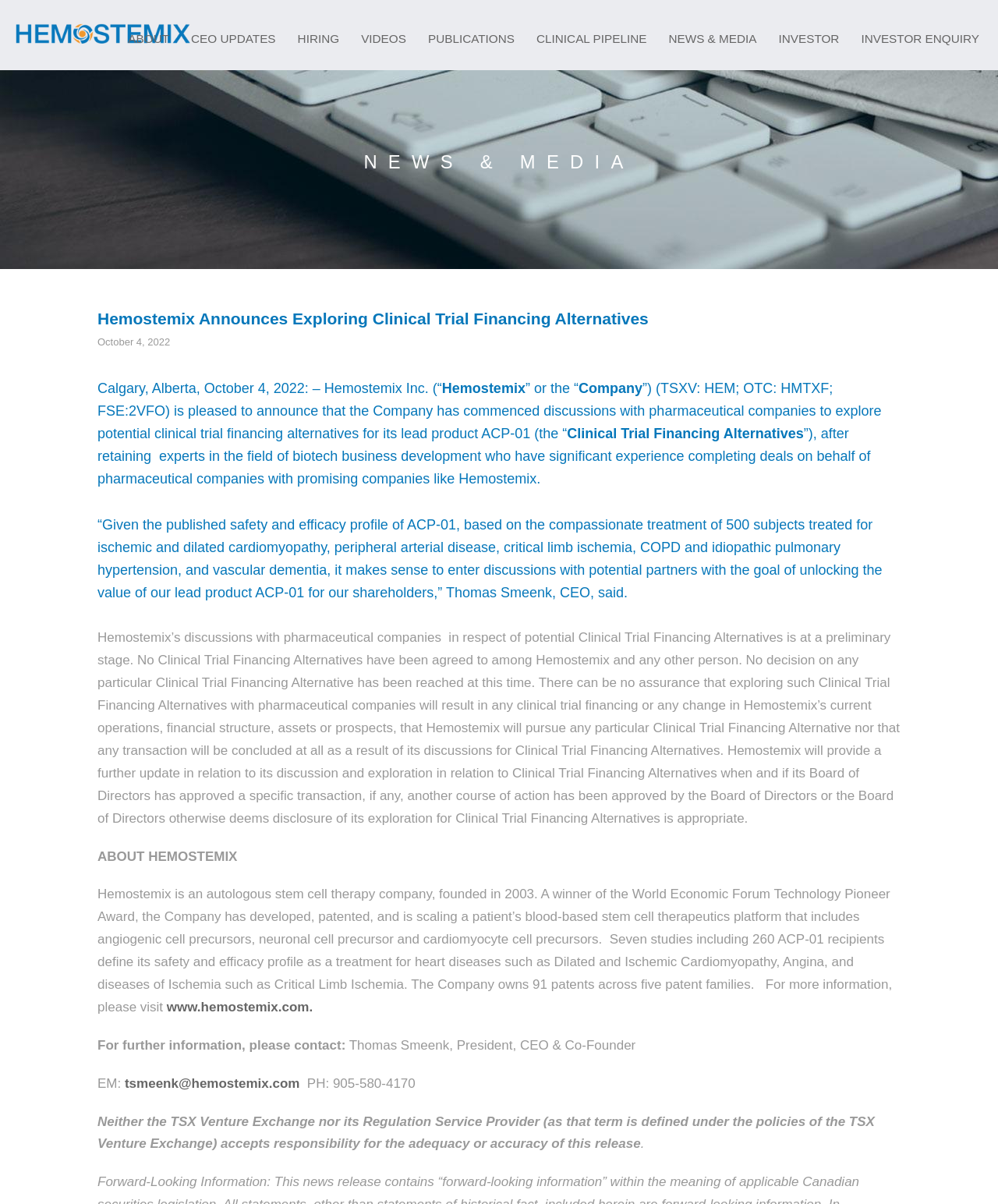Determine the bounding box coordinates for the area that needs to be clicked to fulfill this task: "Contact Thomas Smeenk, President, CEO & Co-Founder". The coordinates must be given as four float numbers between 0 and 1, i.e., [left, top, right, bottom].

[0.125, 0.894, 0.3, 0.906]